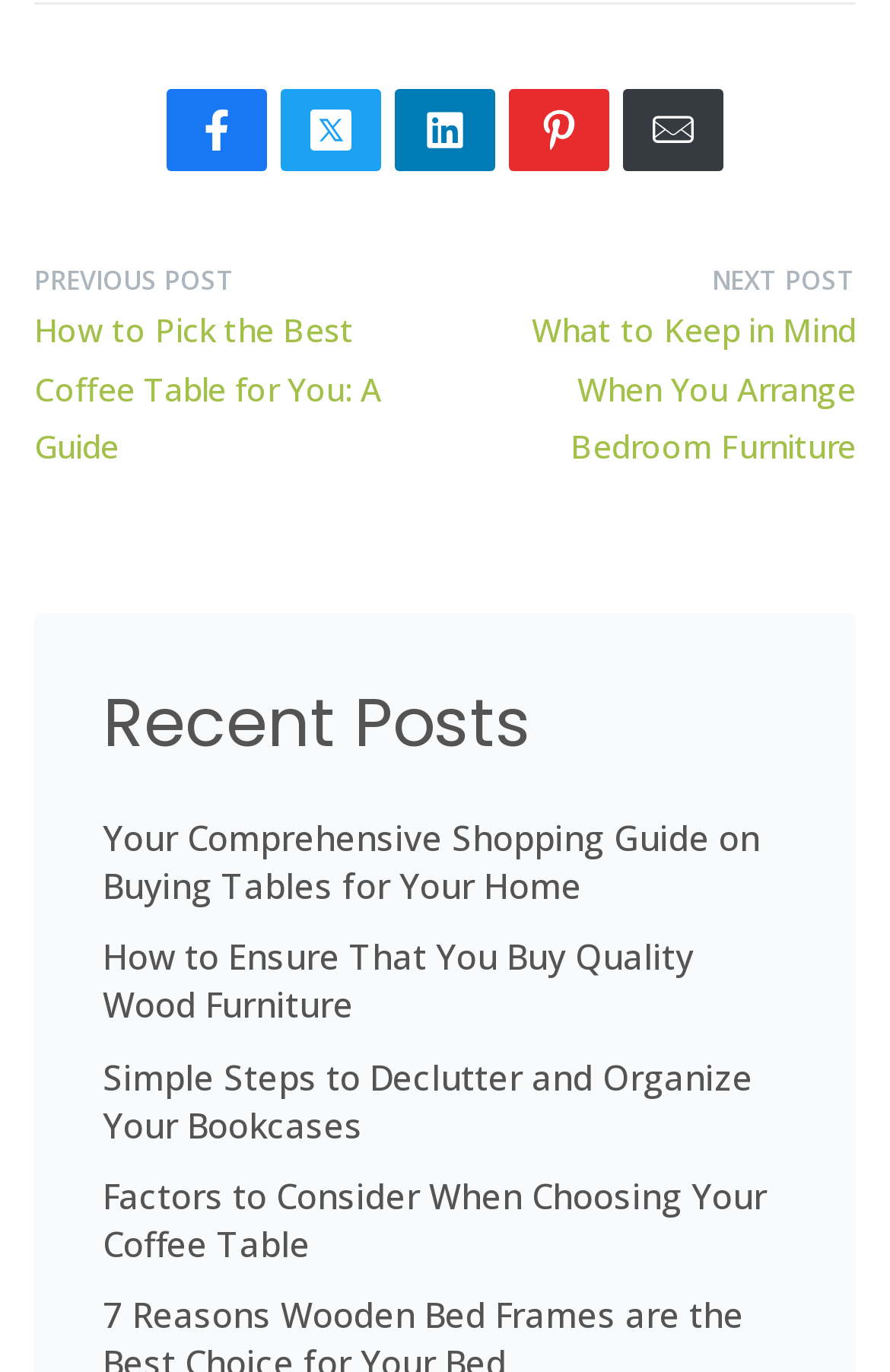Determine the bounding box coordinates for the area that needs to be clicked to fulfill this task: "View recent post: Your Comprehensive Shopping Guide on Buying Tables for Your Home". The coordinates must be given as four float numbers between 0 and 1, i.e., [left, top, right, bottom].

[0.115, 0.594, 0.854, 0.662]